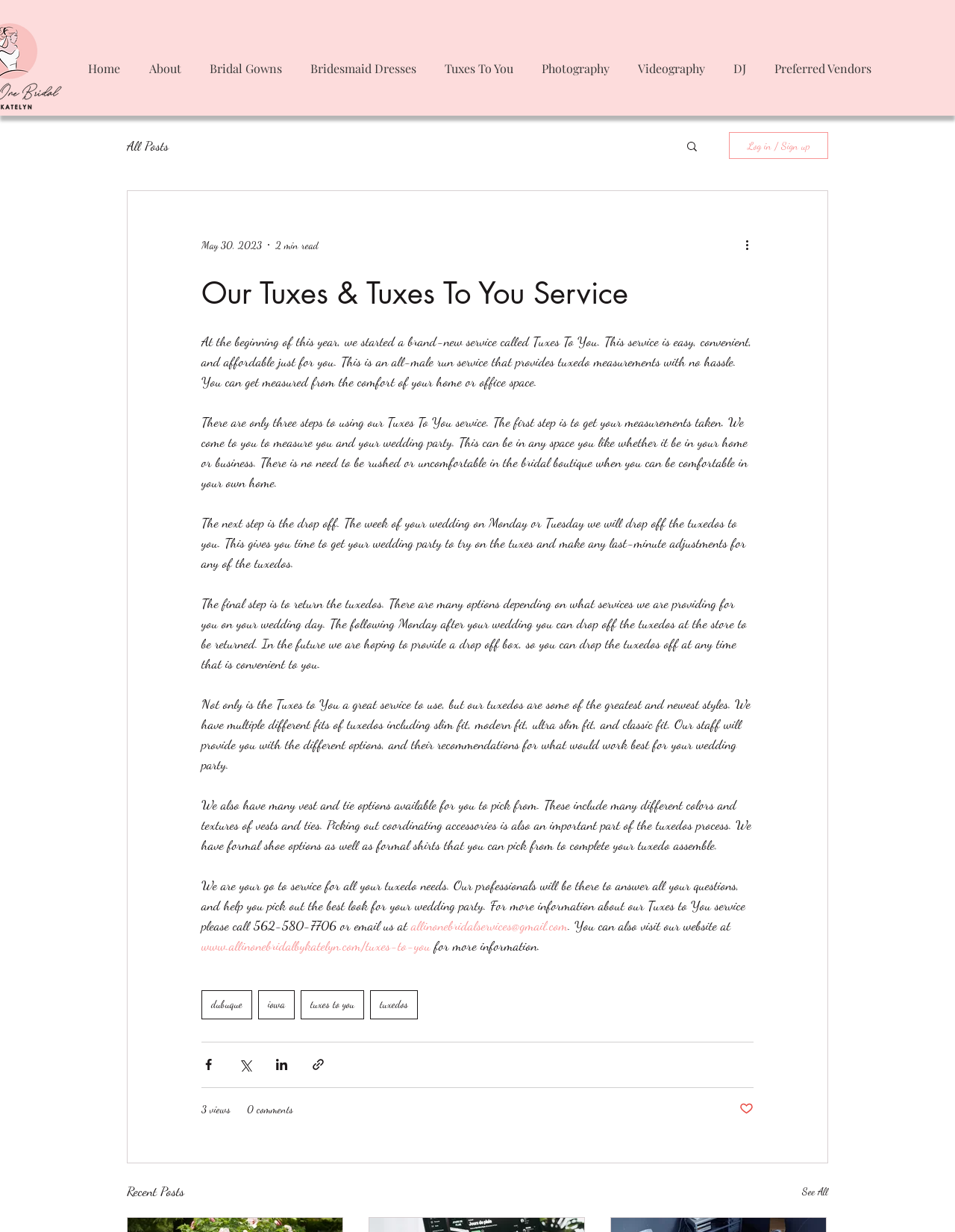Given the webpage screenshot, identify the bounding box of the UI element that matches this description: "See All".

[0.84, 0.958, 0.867, 0.975]